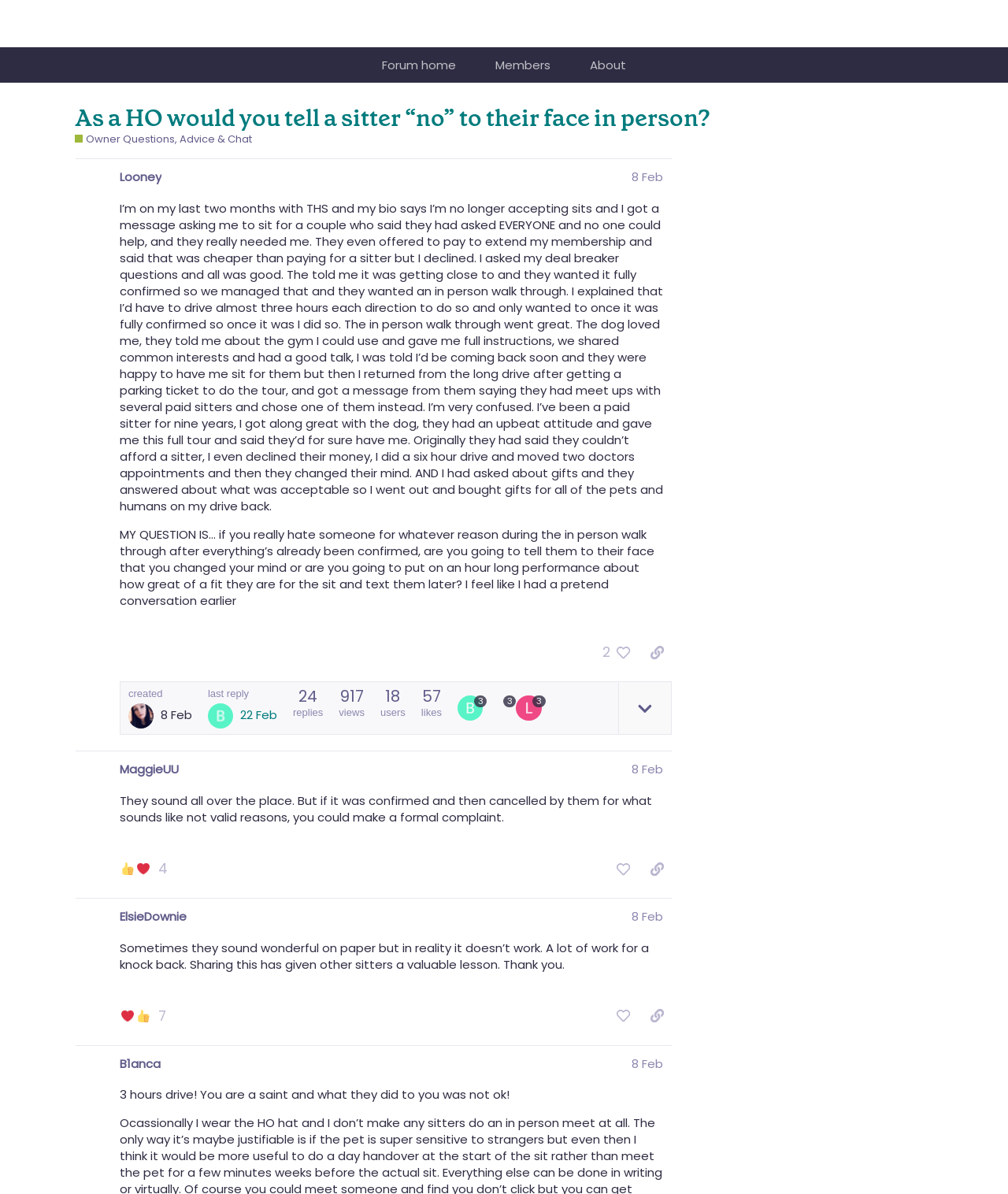What is the name of the community forum?
Using the visual information, respond with a single word or phrase.

TrustedHousesitters Community Forum